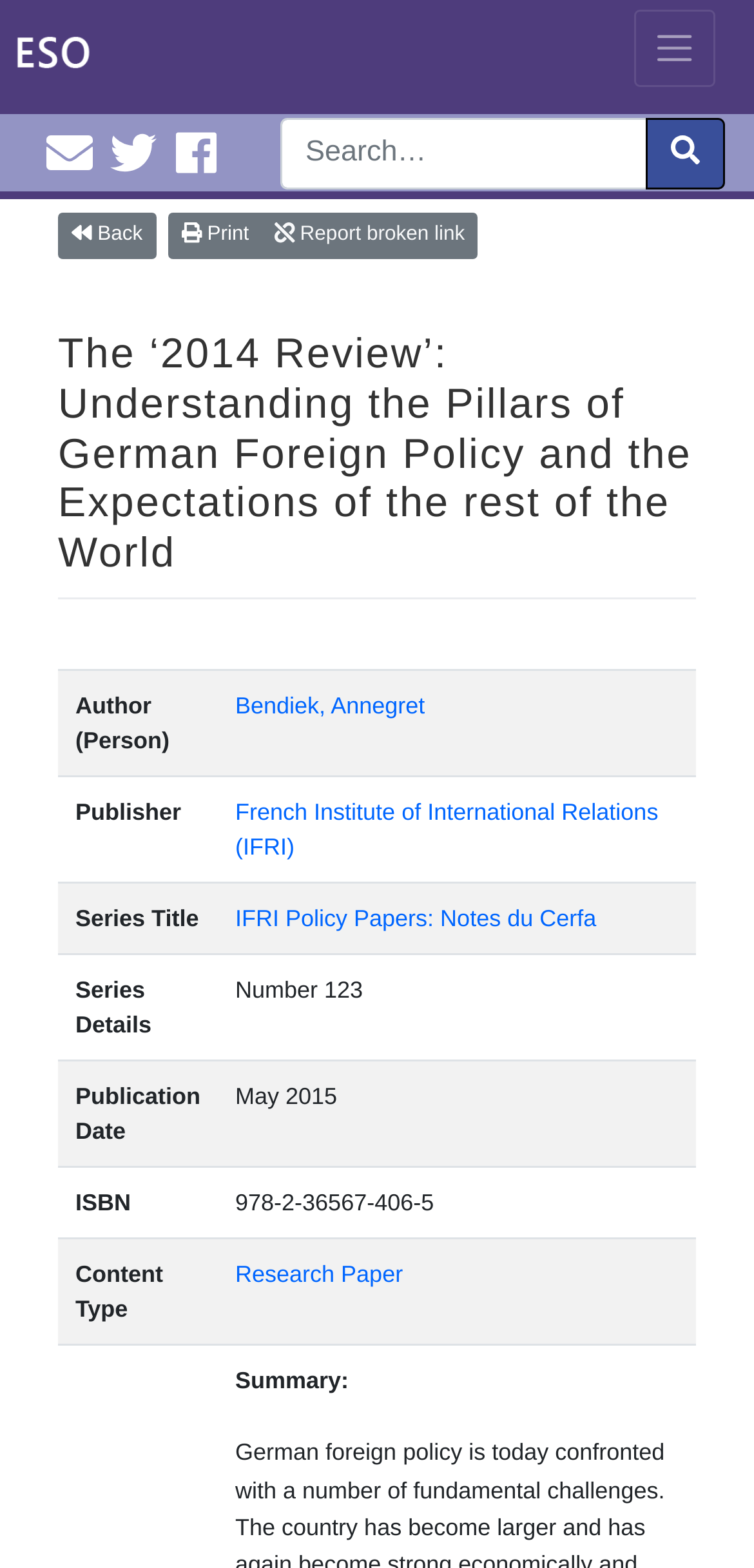What is the author of the research paper?
Using the visual information, reply with a single word or short phrase.

Bendiek, Annegret